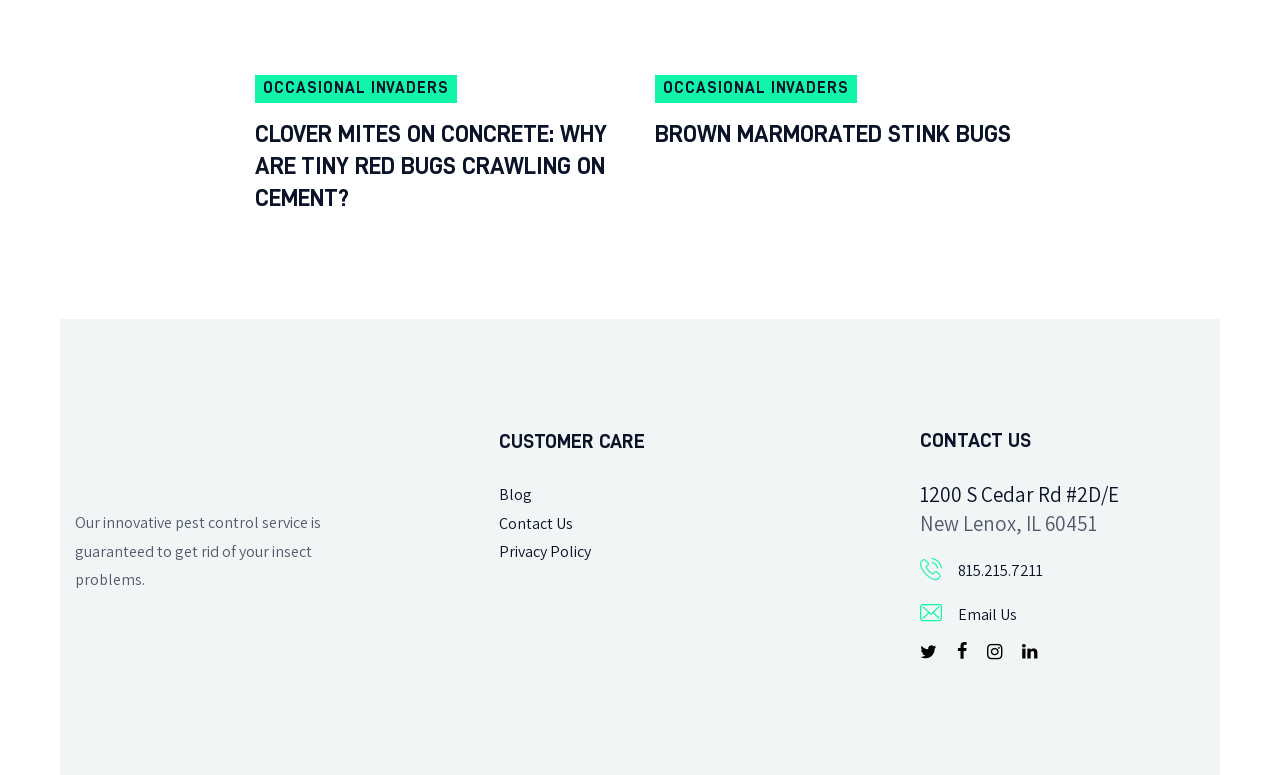Using the element description: "Brown Marmorated Stink Bugs", determine the bounding box coordinates for the specified UI element. The coordinates should be four float numbers between 0 and 1, [left, top, right, bottom].

[0.512, 0.154, 0.801, 0.195]